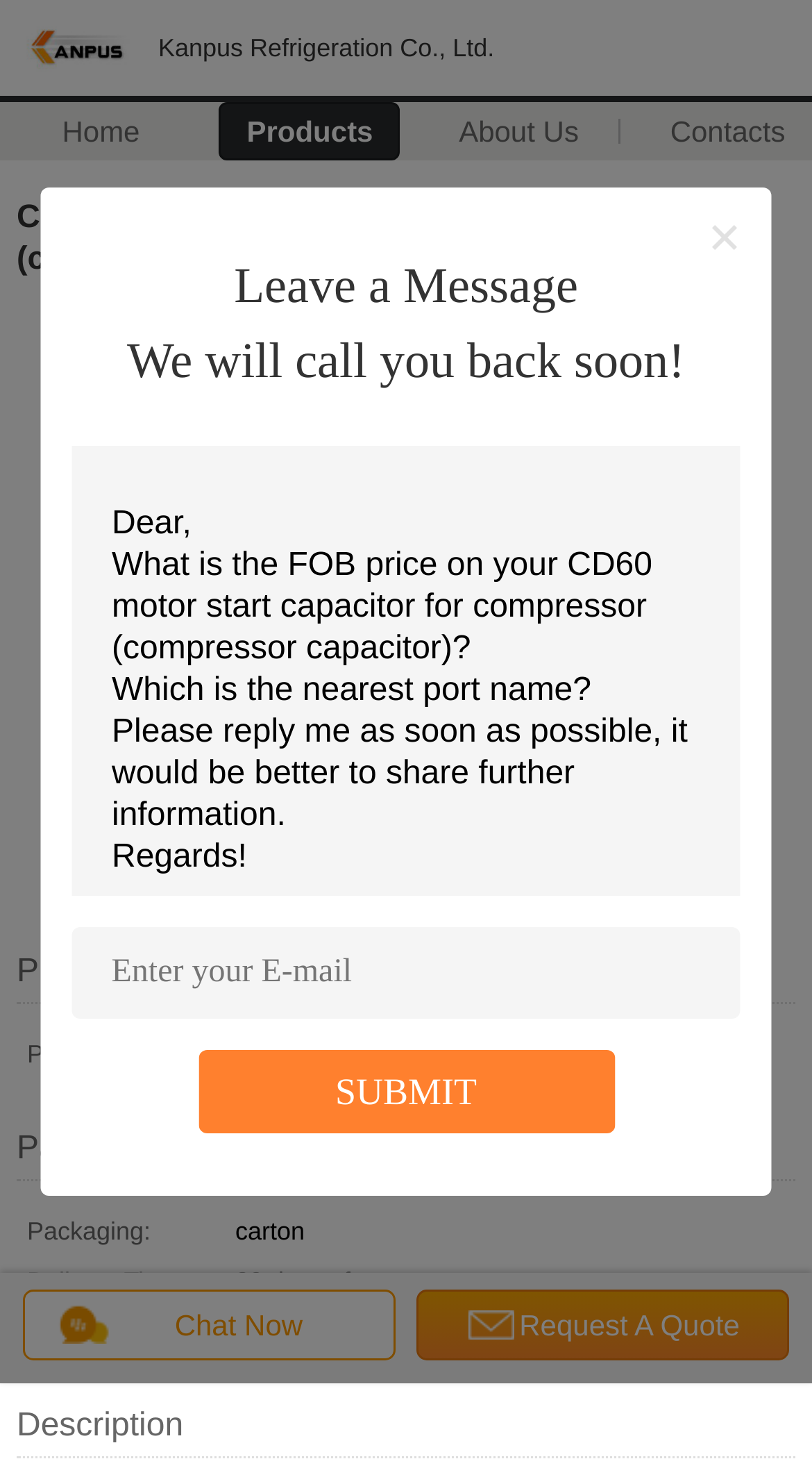Please reply to the following question with a single word or a short phrase:
What is the packaging of the product?

carton